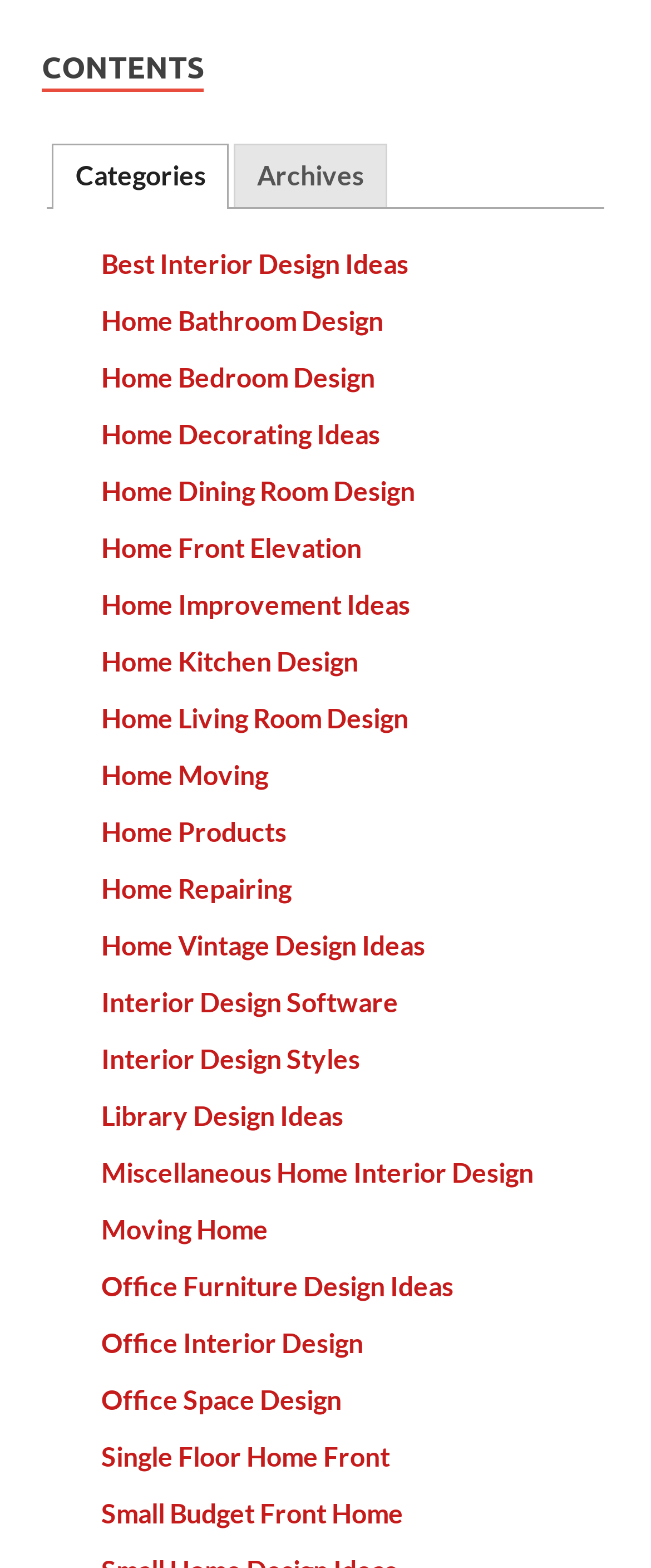What is the text of the second link?
From the image, respond with a single word or phrase.

Archives